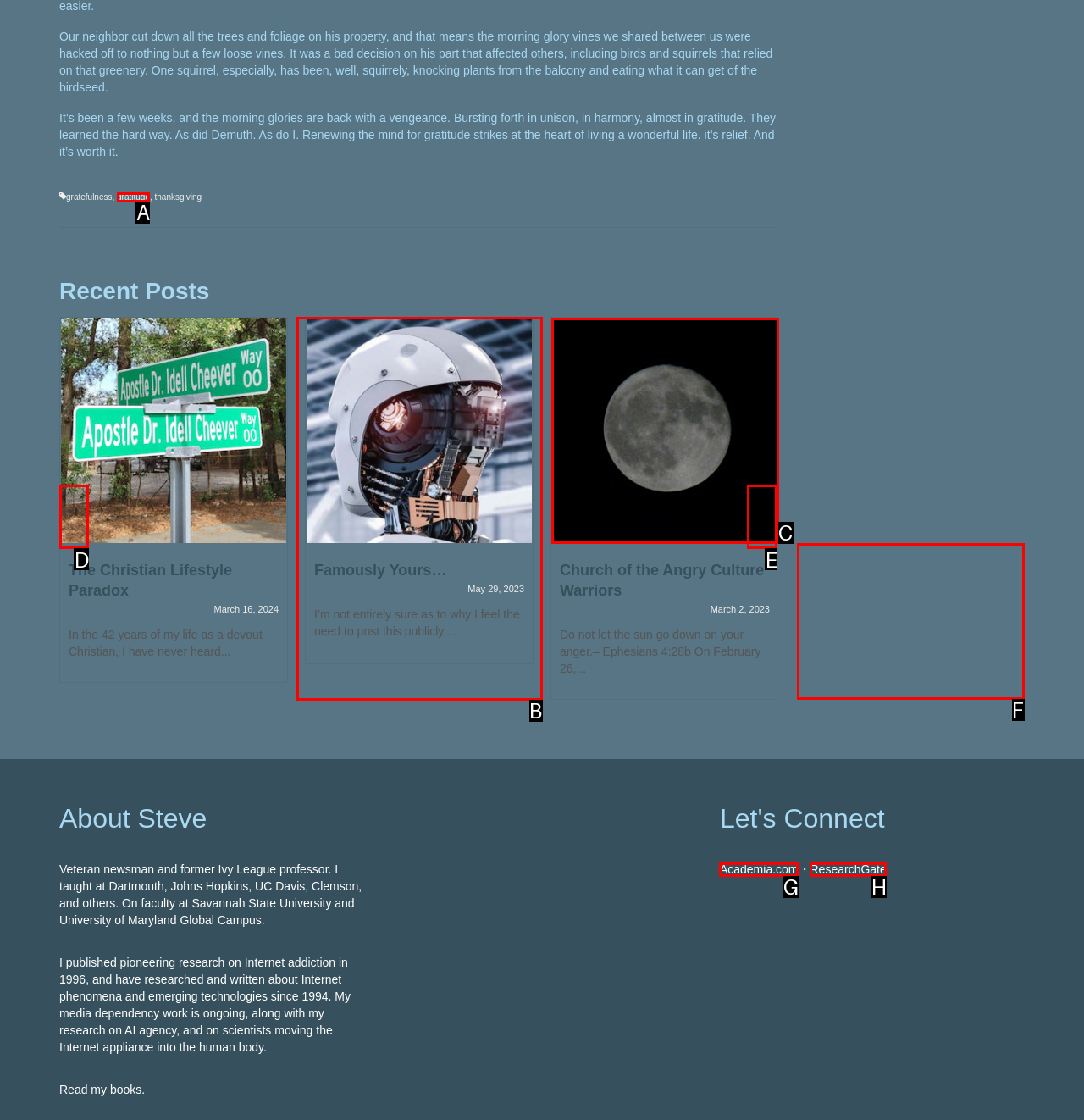Point out the HTML element I should click to achieve the following: Click the 'Previous' button Reply with the letter of the selected element.

D